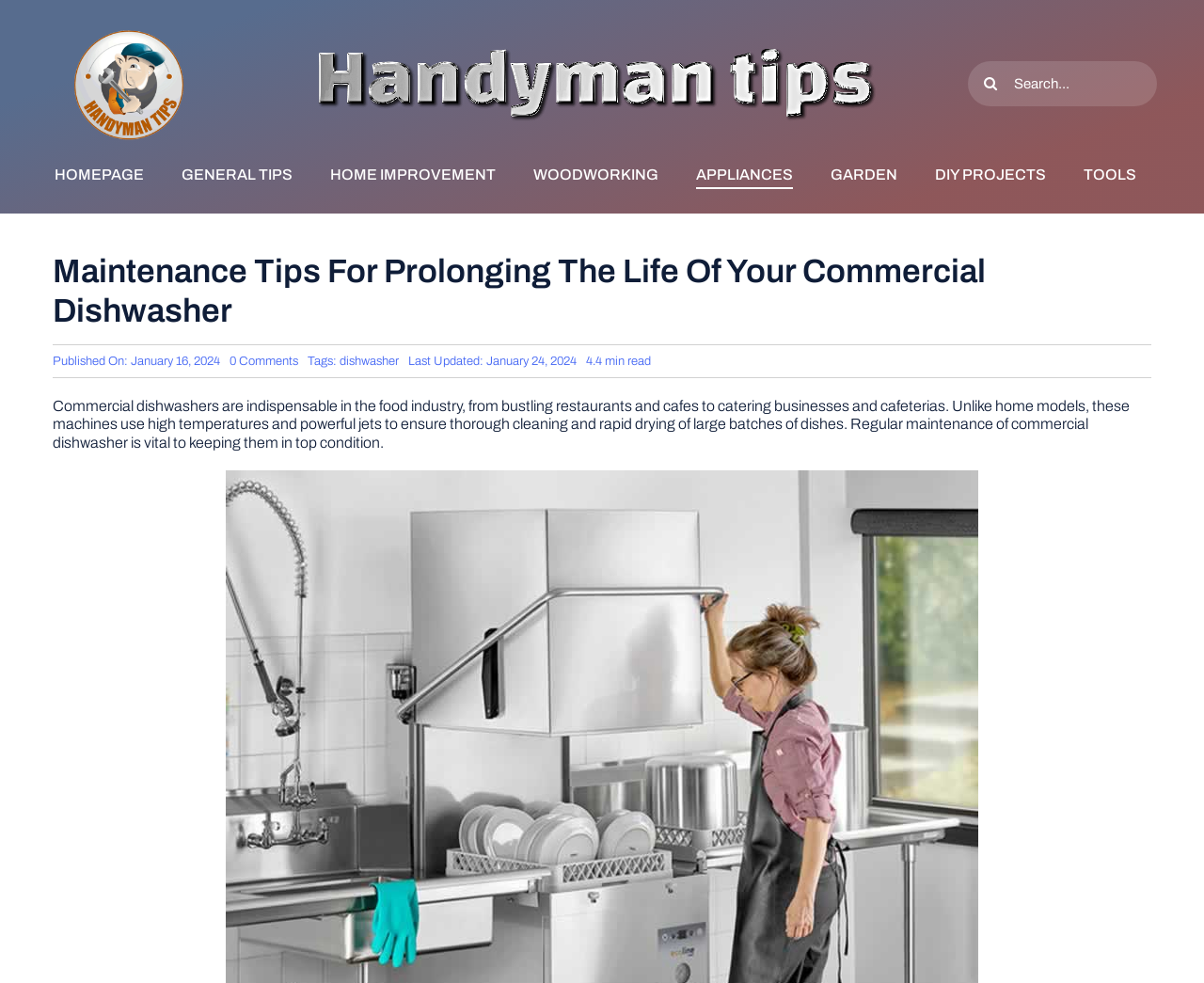Please identify the coordinates of the bounding box for the clickable region that will accomplish this instruction: "Check out Erling Haaland's vacation in Saint-Tropez".

None